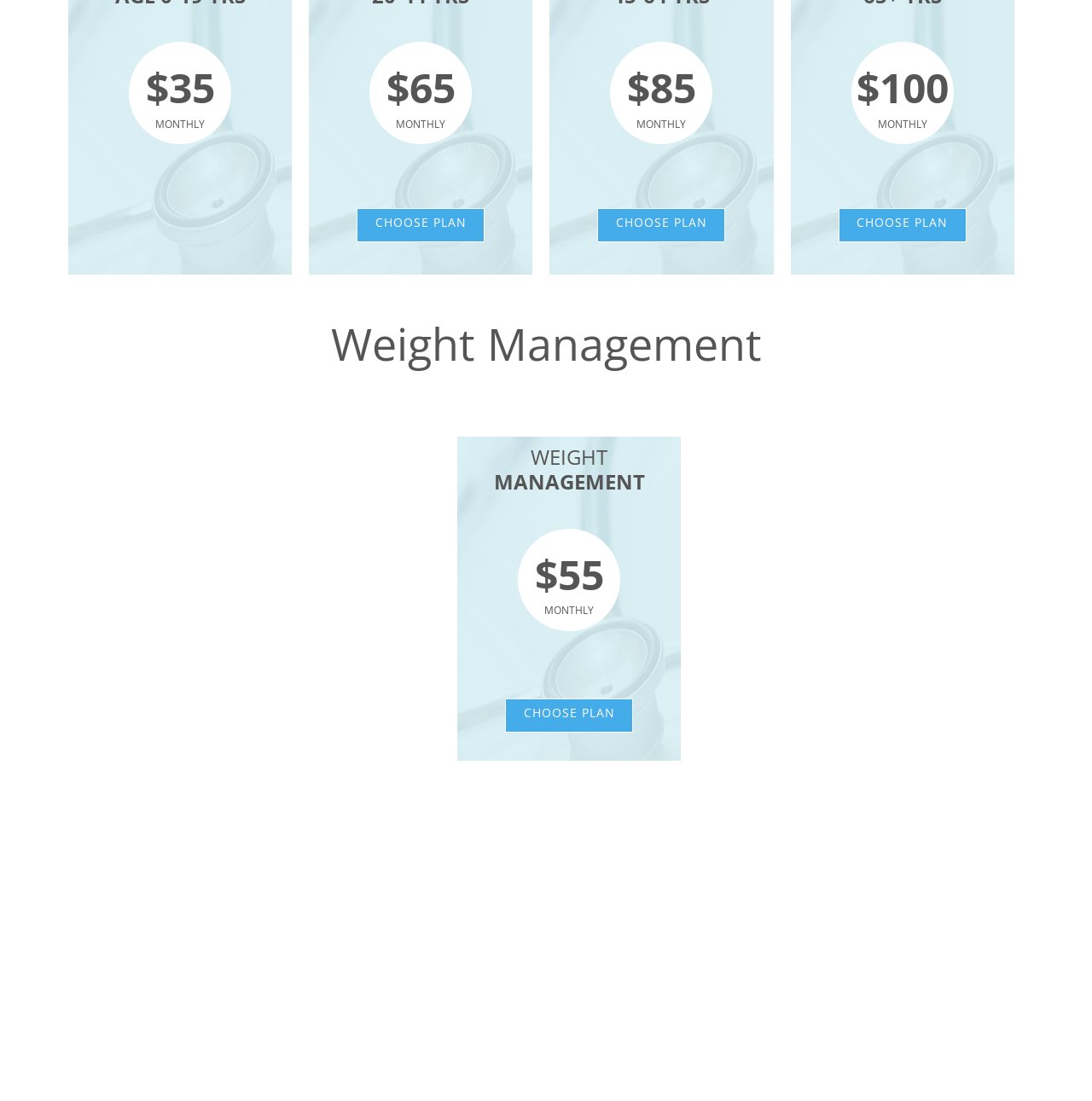Give a concise answer using only one word or phrase for this question:
What is the price of the first plan?

$35